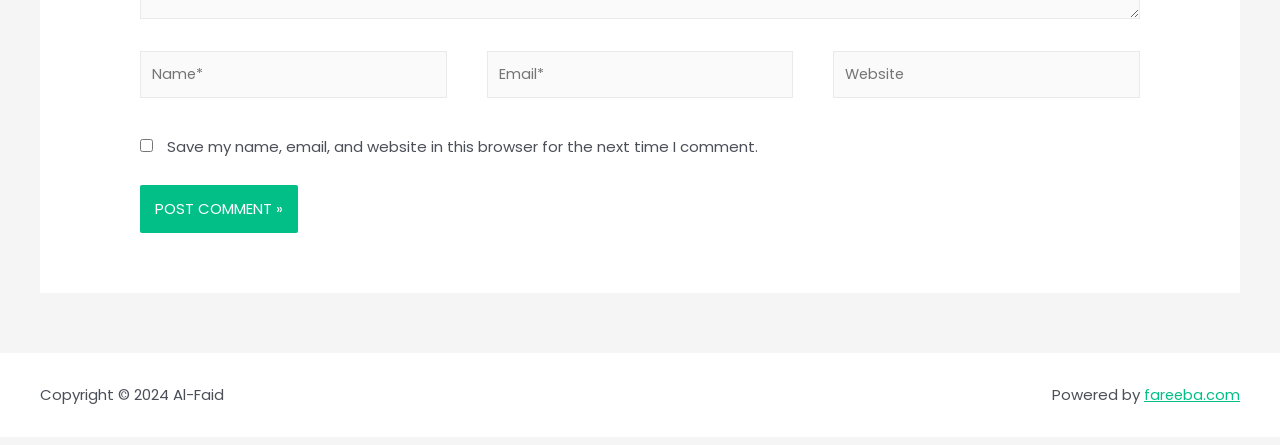Find the bounding box coordinates for the HTML element described in this sentence: "See live article". Provide the coordinates as four float numbers between 0 and 1, in the format [left, top, right, bottom].

None